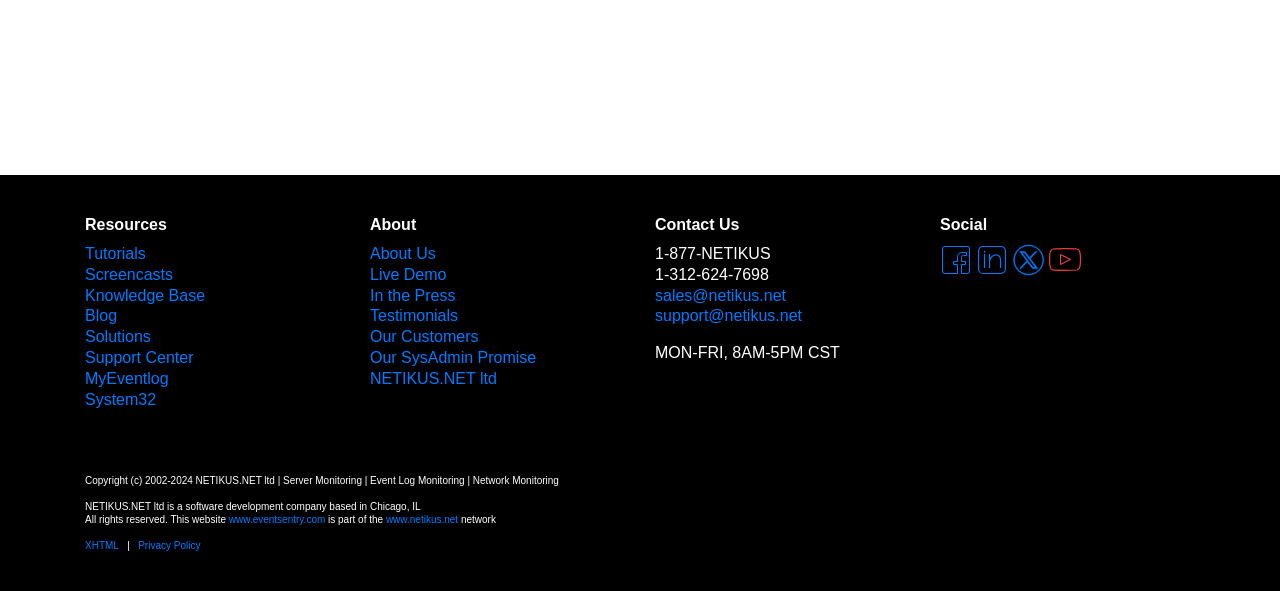Please identify the bounding box coordinates of the element's region that should be clicked to execute the following instruction: "Contact sales". The bounding box coordinates must be four float numbers between 0 and 1, i.e., [left, top, right, bottom].

[0.512, 0.485, 0.614, 0.514]